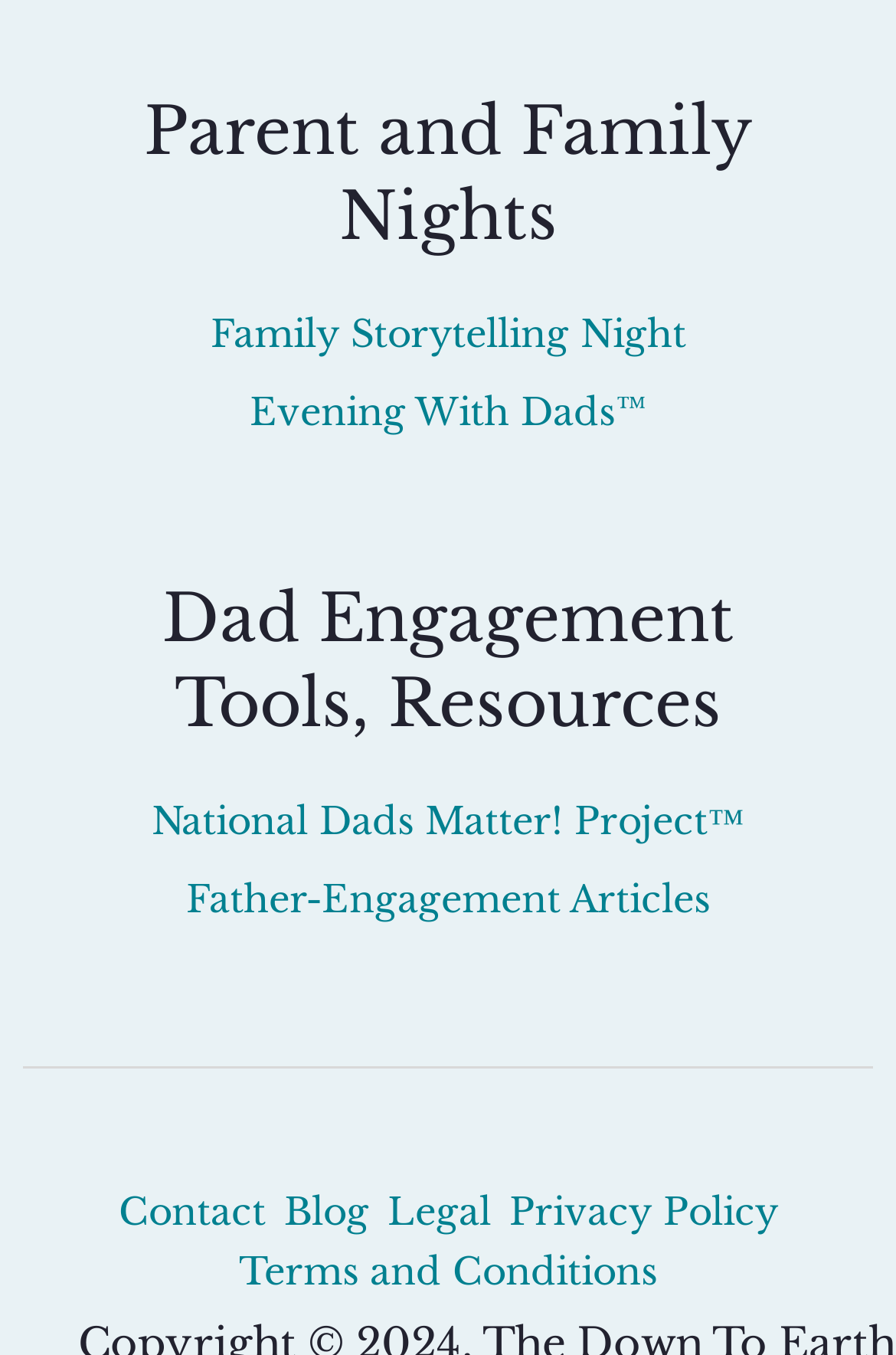How many links are there under Dad Engagement Tools, Resources?
From the image, provide a succinct answer in one word or a short phrase.

2